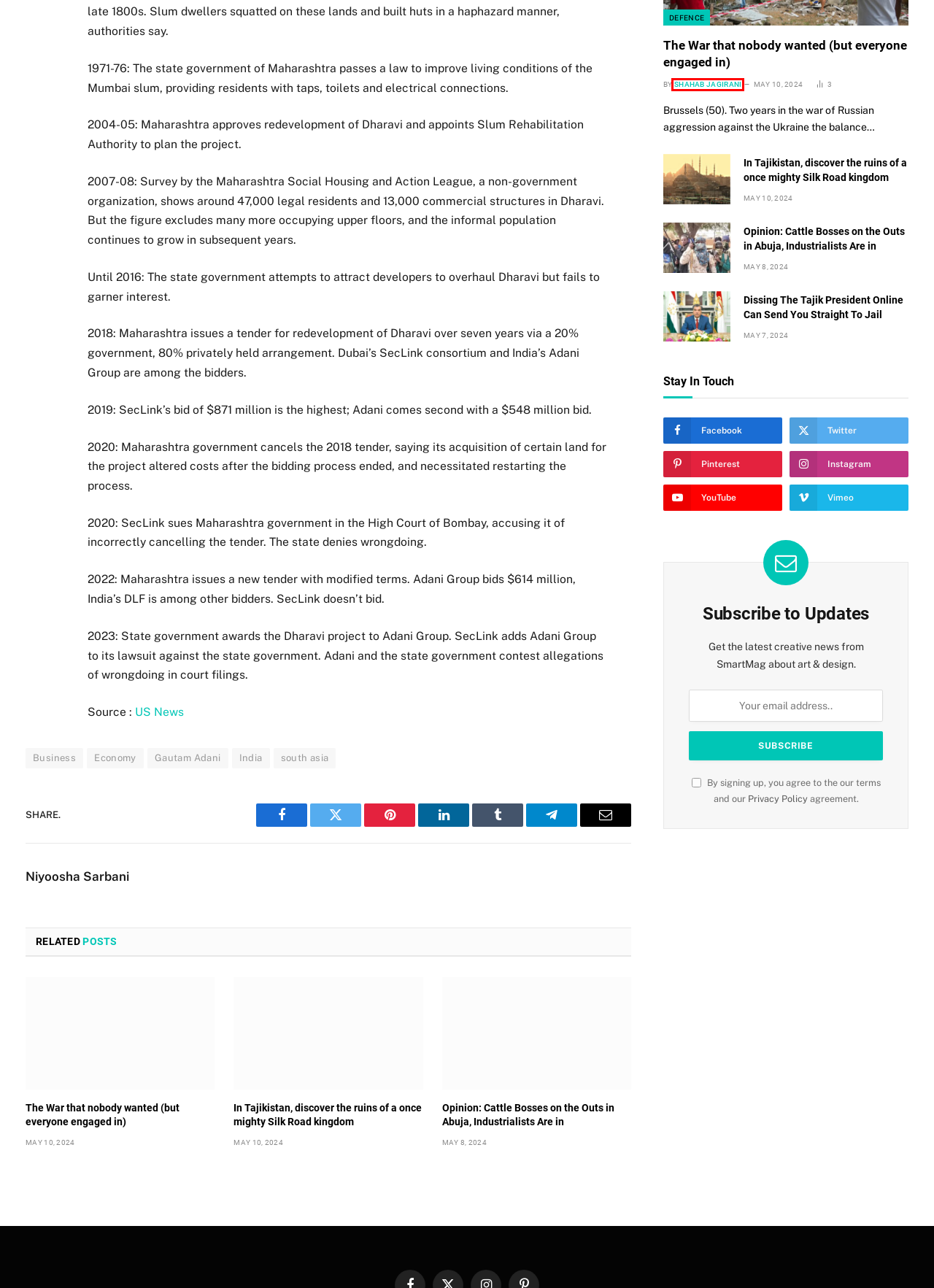Review the screenshot of a webpage that includes a red bounding box. Choose the most suitable webpage description that matches the new webpage after clicking the element within the red bounding box. Here are the candidates:
A. south asia Archives - Islamabad Heralder
B. India Archives - Islamabad Heralder
C. Business Archives - Islamabad Heralder
D. In Tajikistan, discover the ruins of a once mighty Silk Road kingdom - Islamabad Heralder
E. Opinion: Cattle Bosses on the Outs in Abuja, Industrialists Are in - Islamabad Heralder
F. Gautam Adani Archives - Islamabad Heralder
G. Shahab Jagirani, Author at Islamabad Heralder
H. Dissing The Tajik President Online Can Send You Straight To Jail - Islamabad Heralder

G